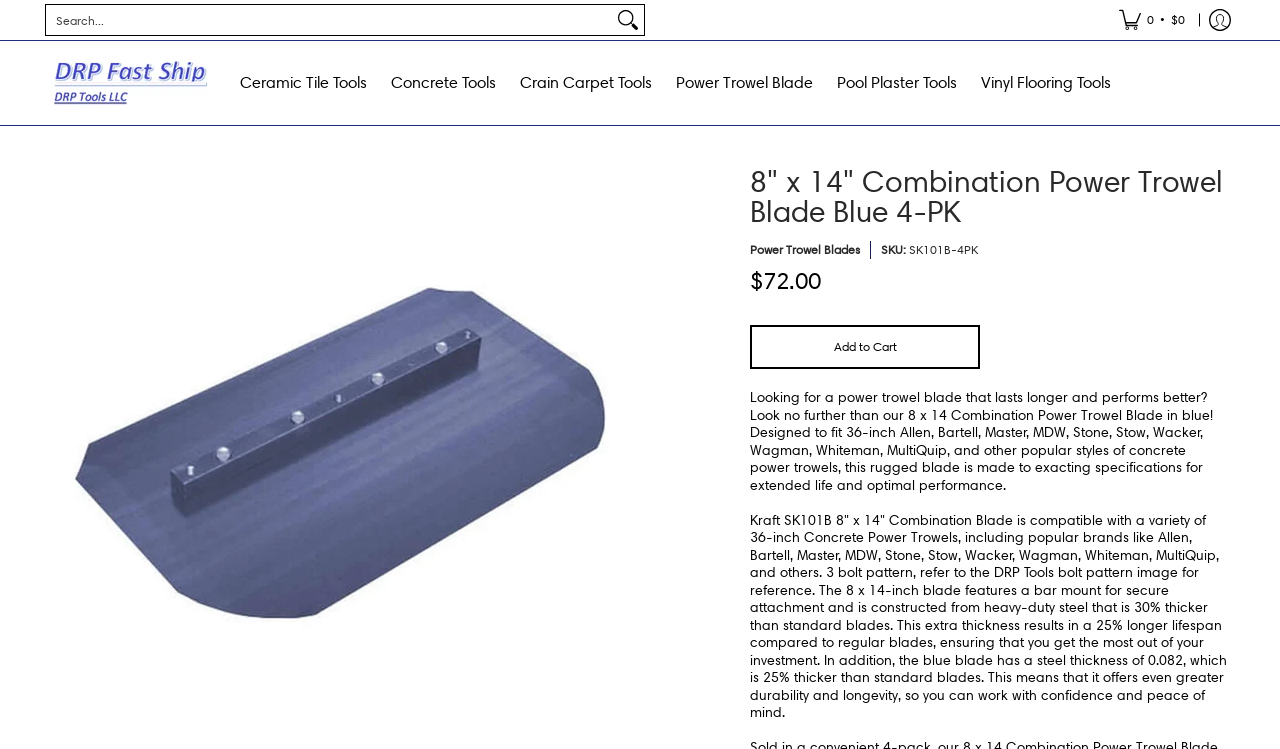What is the material of the power trowel blade? Examine the screenshot and reply using just one word or a brief phrase.

Heavy-duty steel